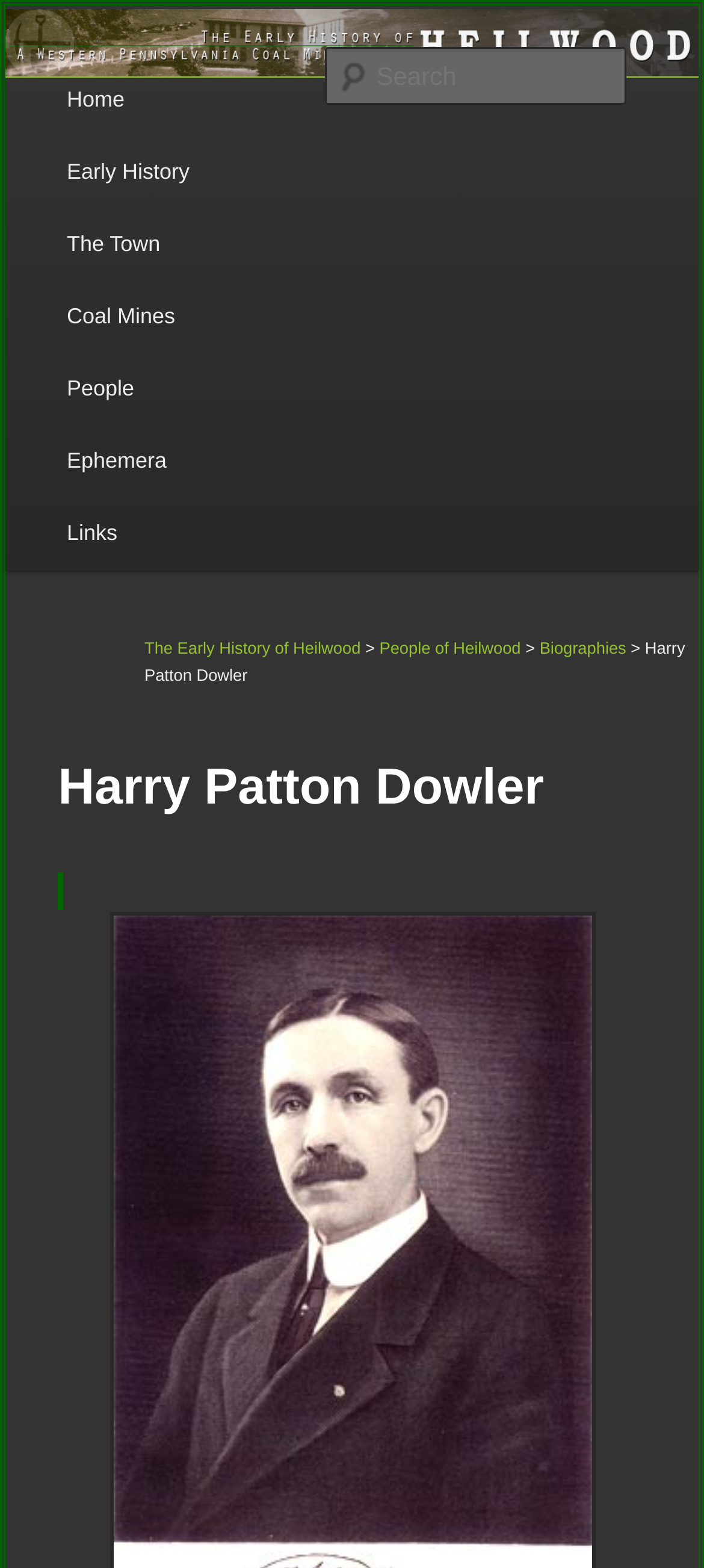Identify the bounding box coordinates for the region to click in order to carry out this instruction: "view newsletter". Provide the coordinates using four float numbers between 0 and 1, formatted as [left, top, right, bottom].

None